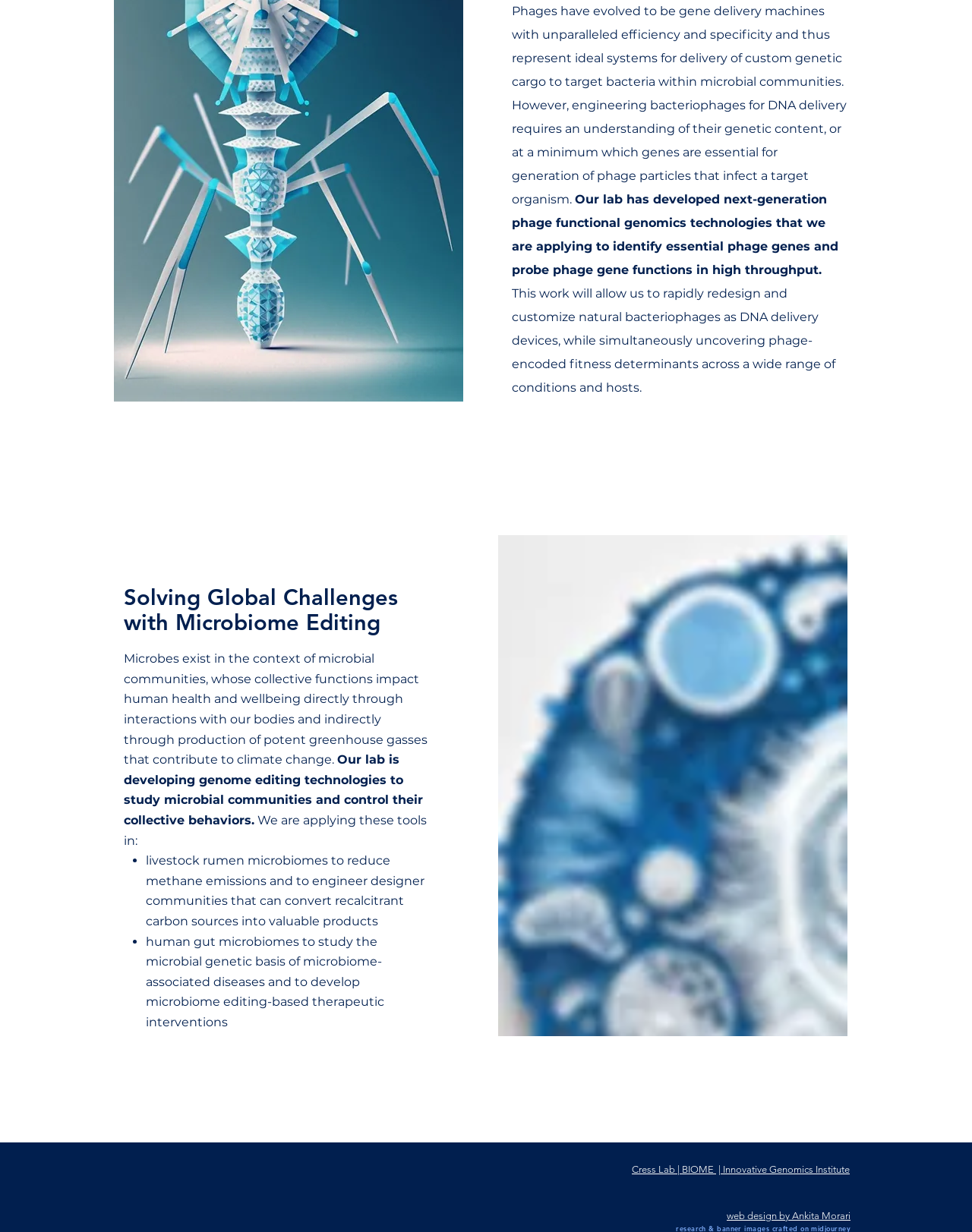What is the purpose of engineering bacteriophages?
Answer the question with a thorough and detailed explanation.

According to the webpage, engineering bacteriophages is for the purpose of DNA delivery, as stated in the text 'rapidly redesign and customize natural bacteriophages as DNA delivery devices'.